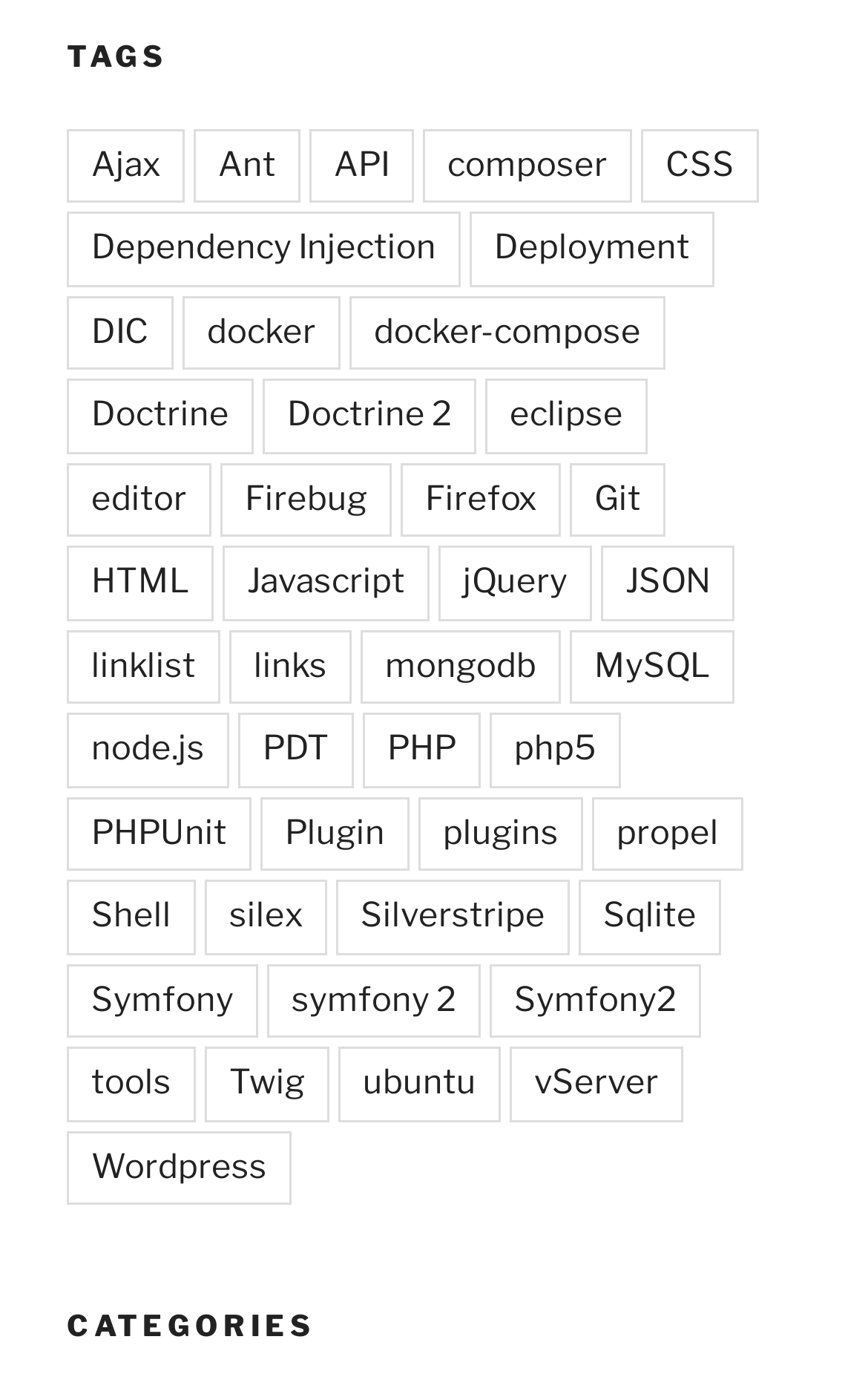How many headings are on the webpage?
Answer with a single word or short phrase according to what you see in the image.

2